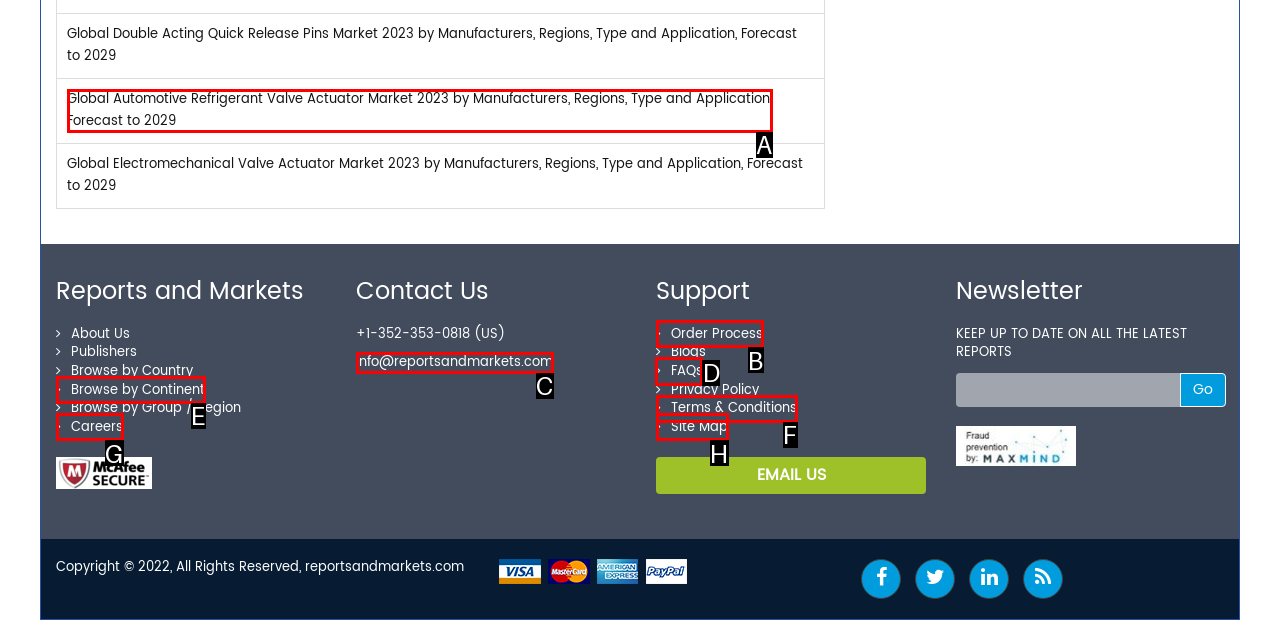Which option should you click on to fulfill this task: View FAQs? Answer with the letter of the correct choice.

D